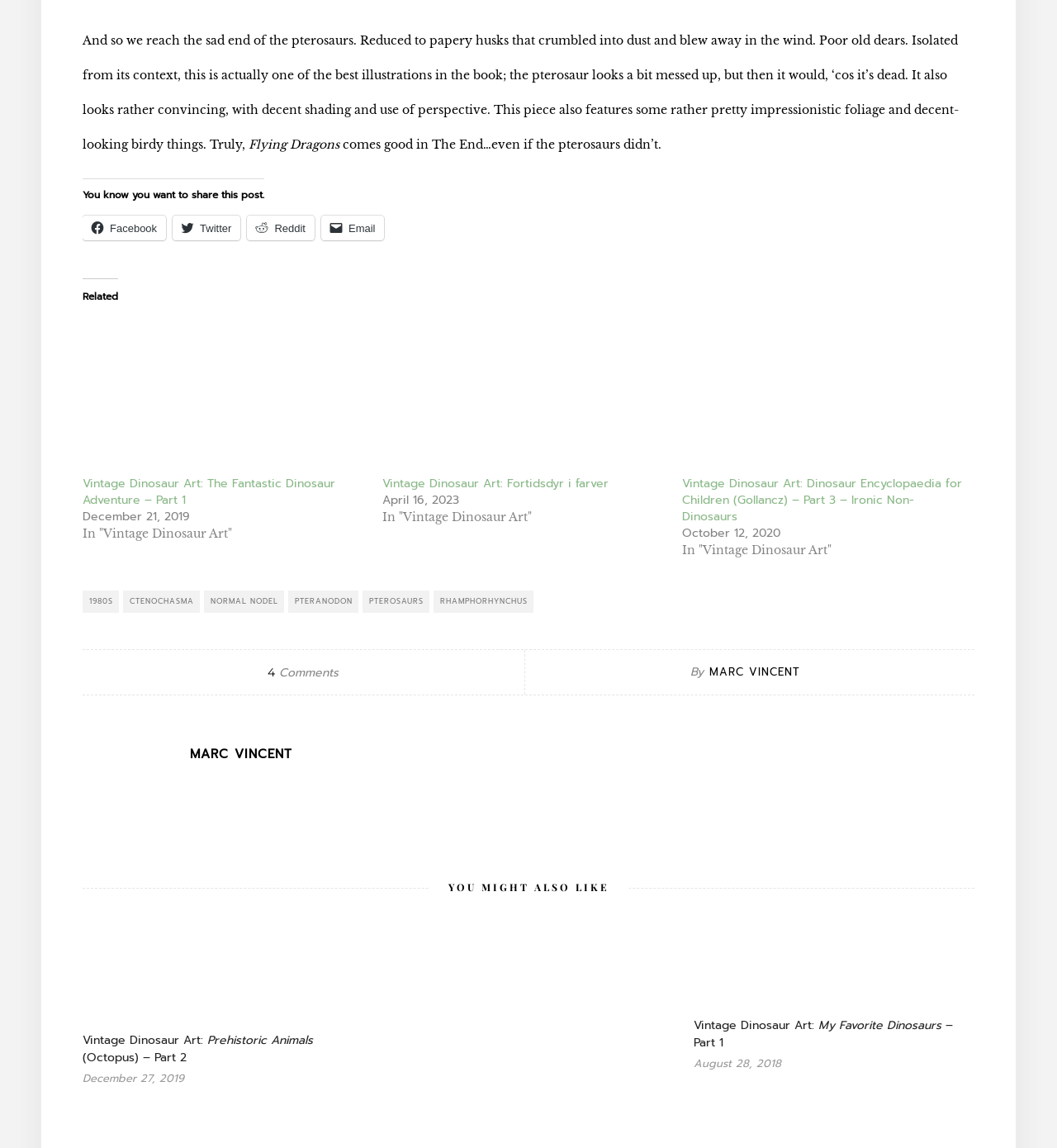Pinpoint the bounding box coordinates of the clickable area necessary to execute the following instruction: "View post by MARC VINCENT". The coordinates should be given as four float numbers between 0 and 1, namely [left, top, right, bottom].

[0.671, 0.579, 0.757, 0.592]